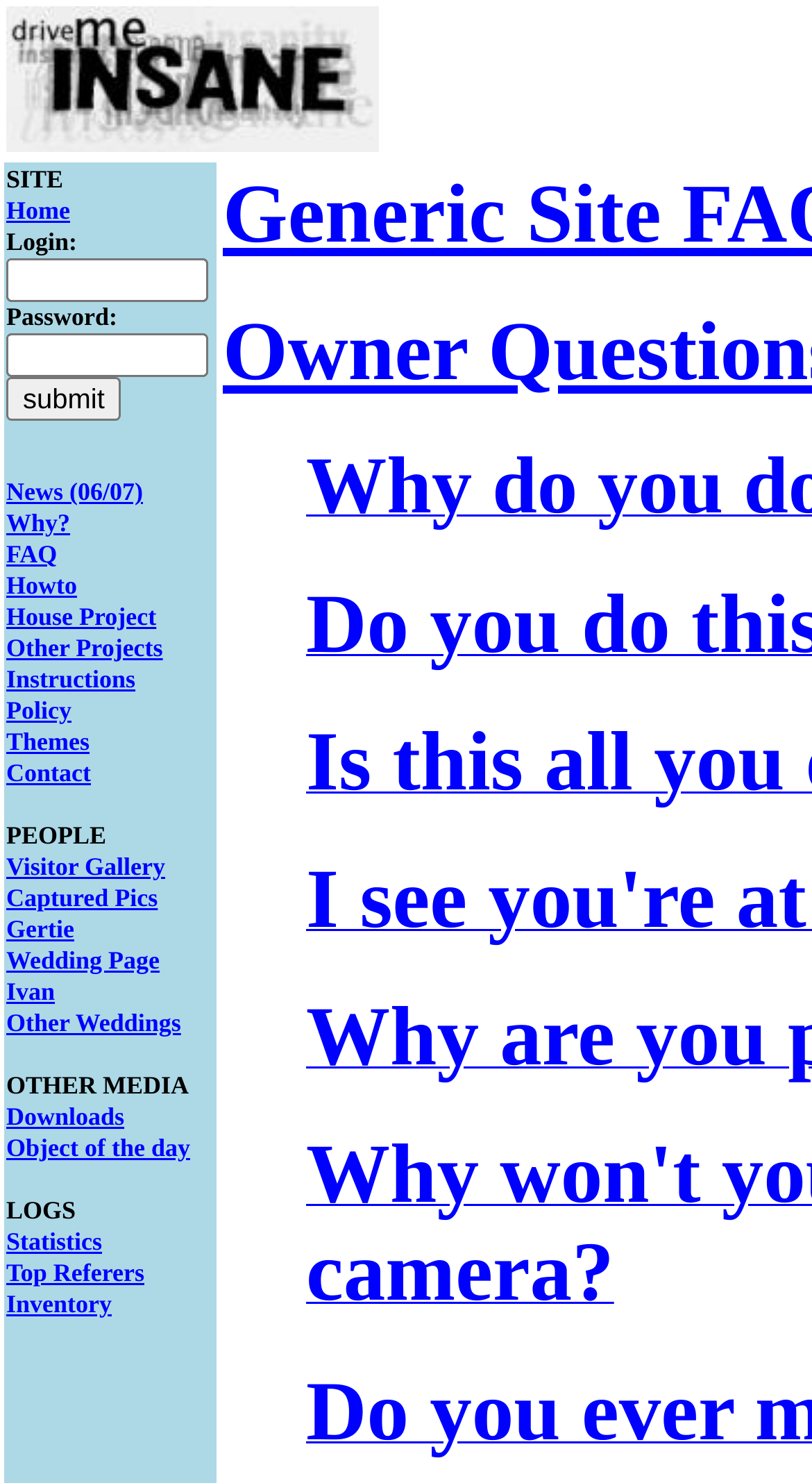How many links are there on the webpage?
Based on the image content, provide your answer in one word or a short phrase.

20